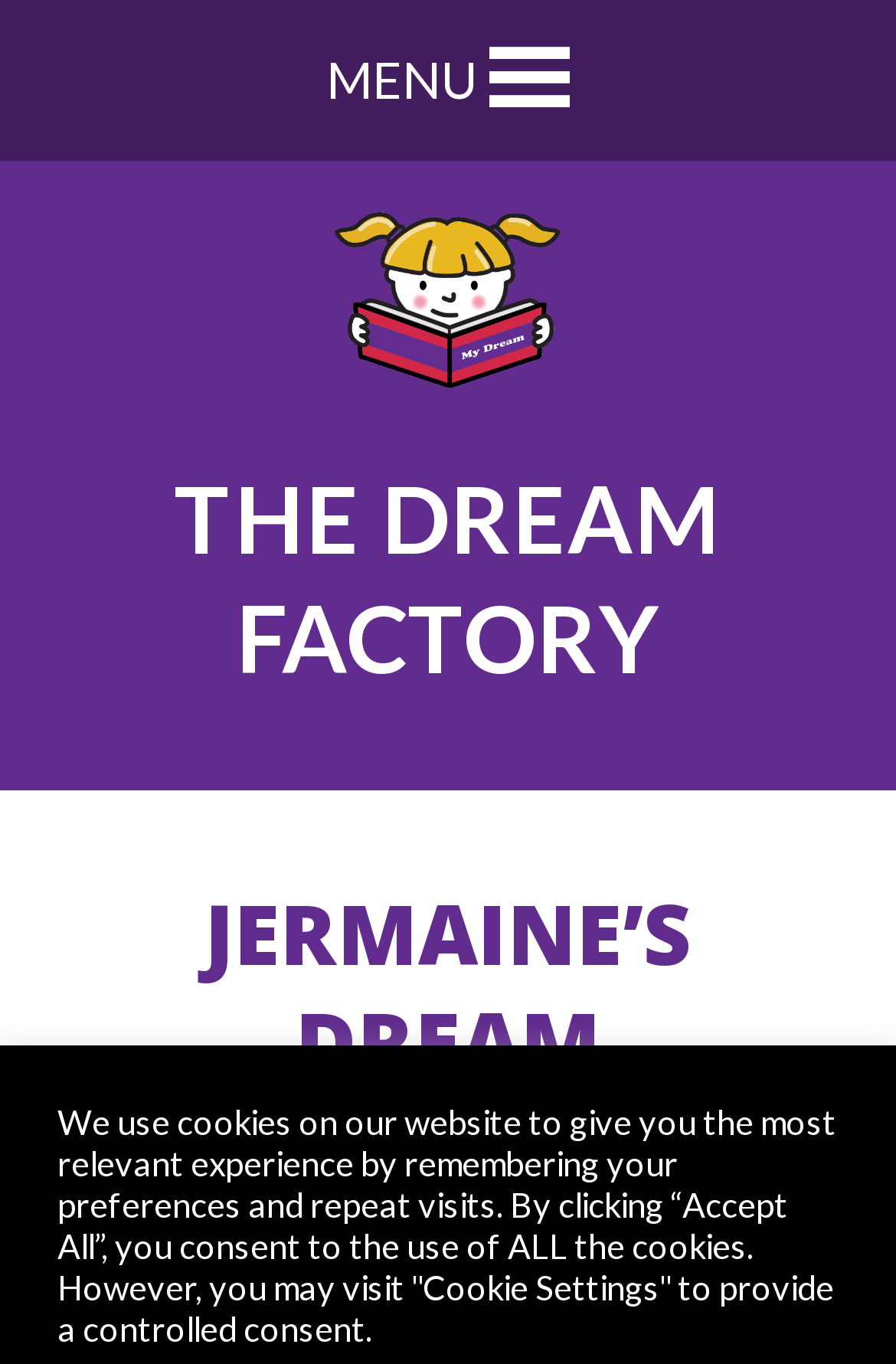What is the name of the organization?
Examine the image and provide an in-depth answer to the question.

I inferred this answer by looking at the link element with the text 'The Dream Factory' which appears twice on the webpage, indicating that it might be the name of the organization or website.